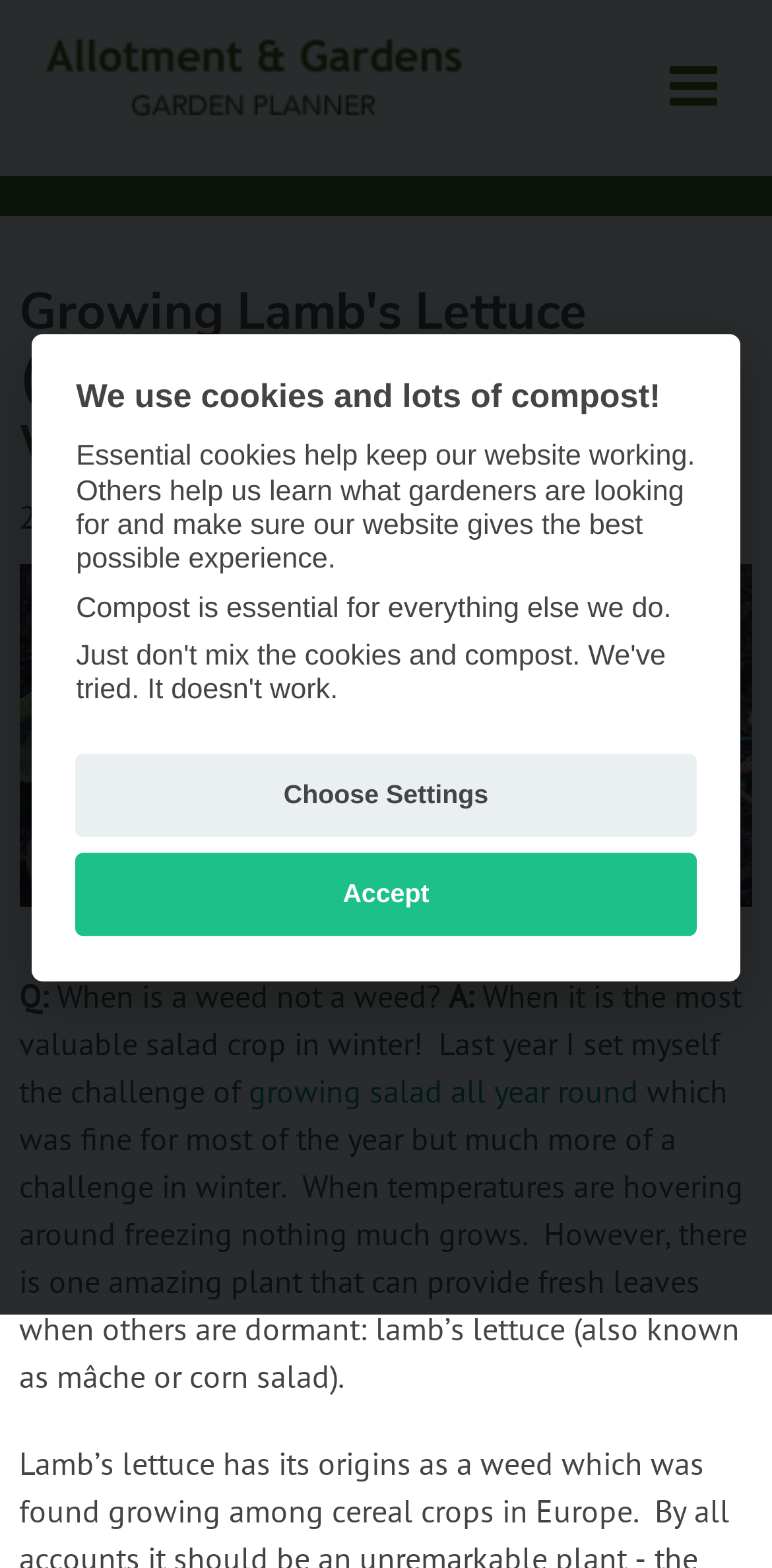Locate the bounding box coordinates of the element that should be clicked to execute the following instruction: "Click the 'Garden Planner' link".

[0.026, 0.138, 0.974, 0.206]